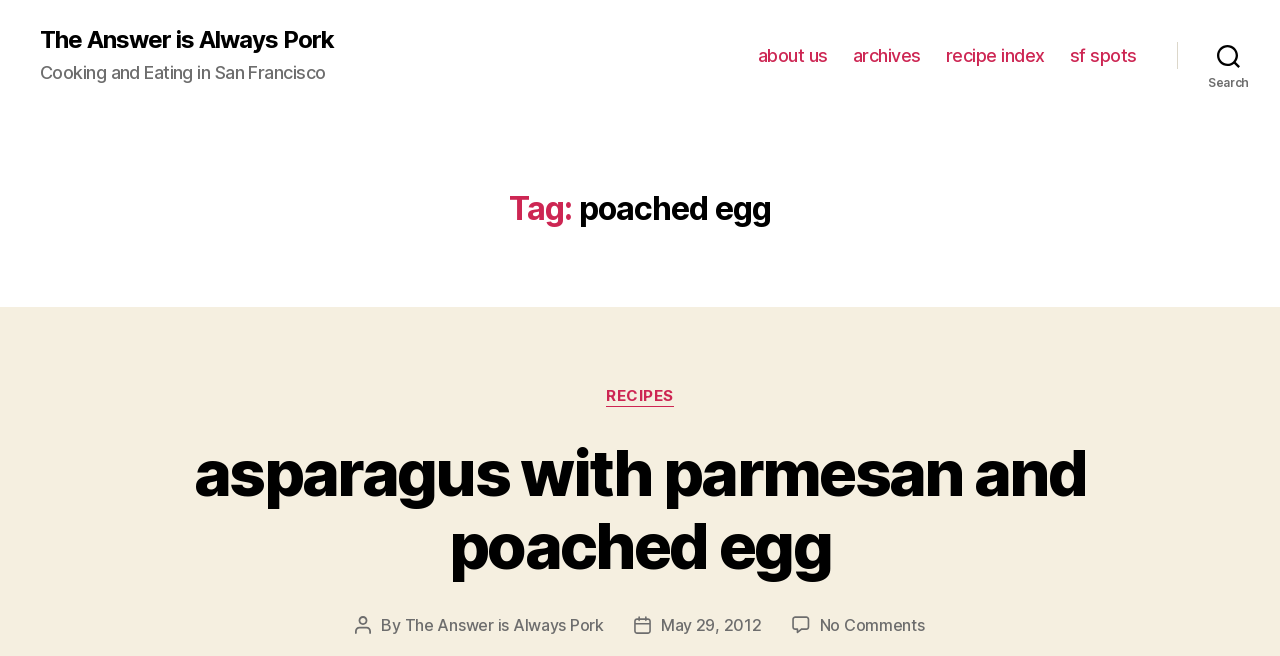Examine the screenshot and answer the question in as much detail as possible: What is the name of the recipe?

The name of the recipe can be found in the middle section of the webpage, where it says 'asparagus with parmesan and poached egg'. This is likely the title of the recipe being described in the blog post.